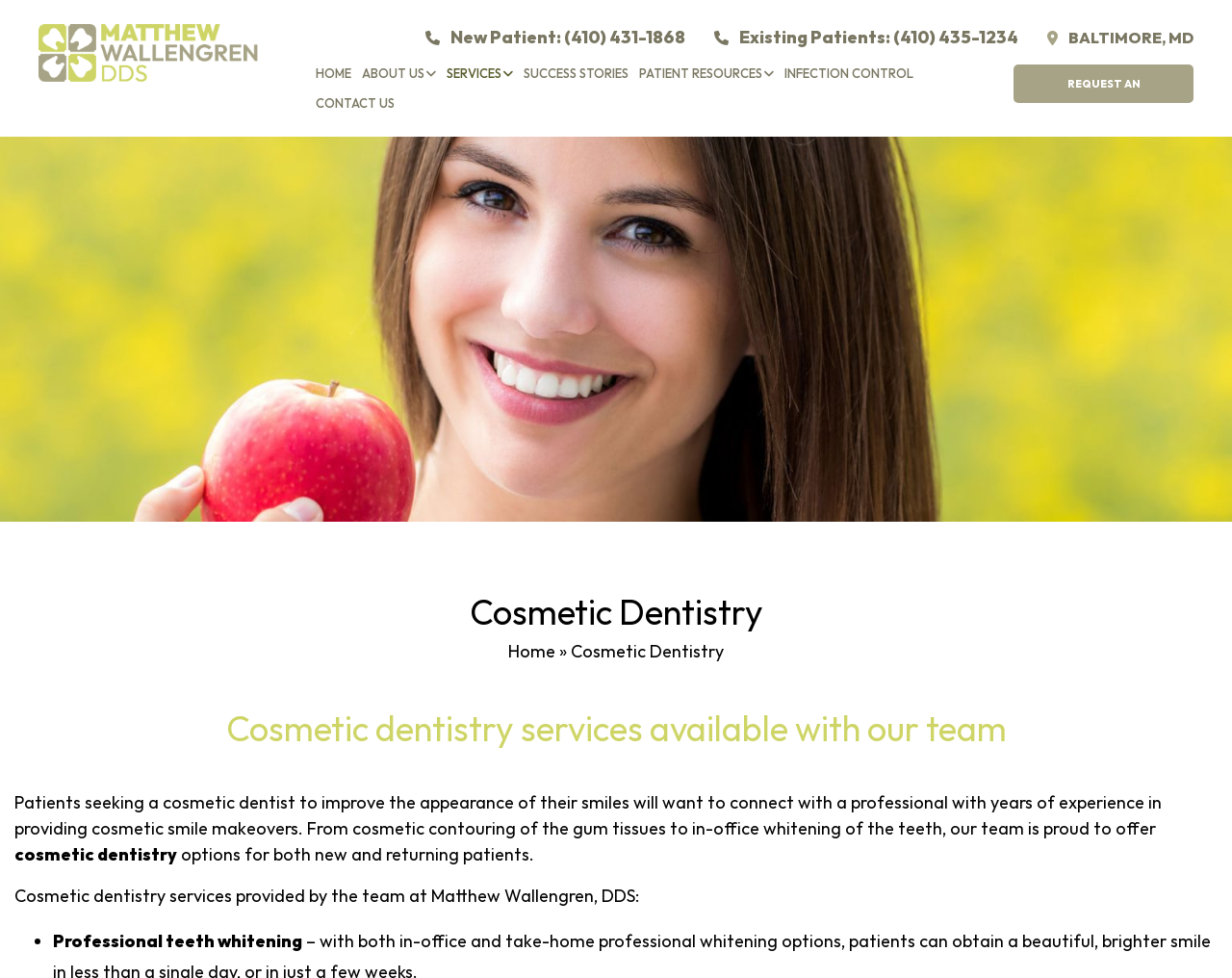Determine the main headline of the webpage and provide its text.

Cosmetic dentistry services available with our team